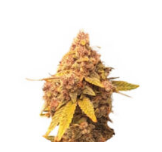Give a succinct answer to this question in a single word or phrase: 
What is the benefit of autoflowering strains?

Convenient and robust